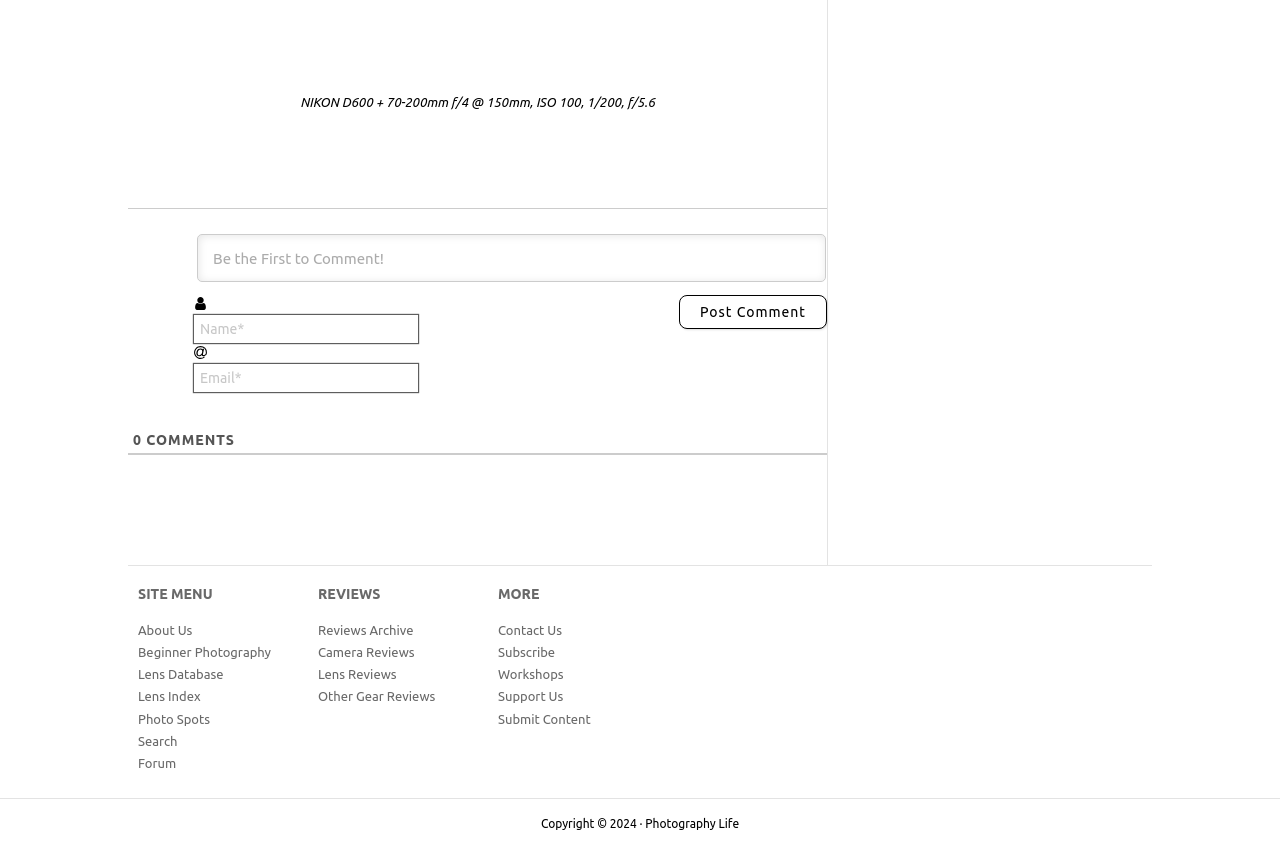Pinpoint the bounding box coordinates for the area that should be clicked to perform the following instruction: "submit content".

[0.389, 0.838, 0.462, 0.855]